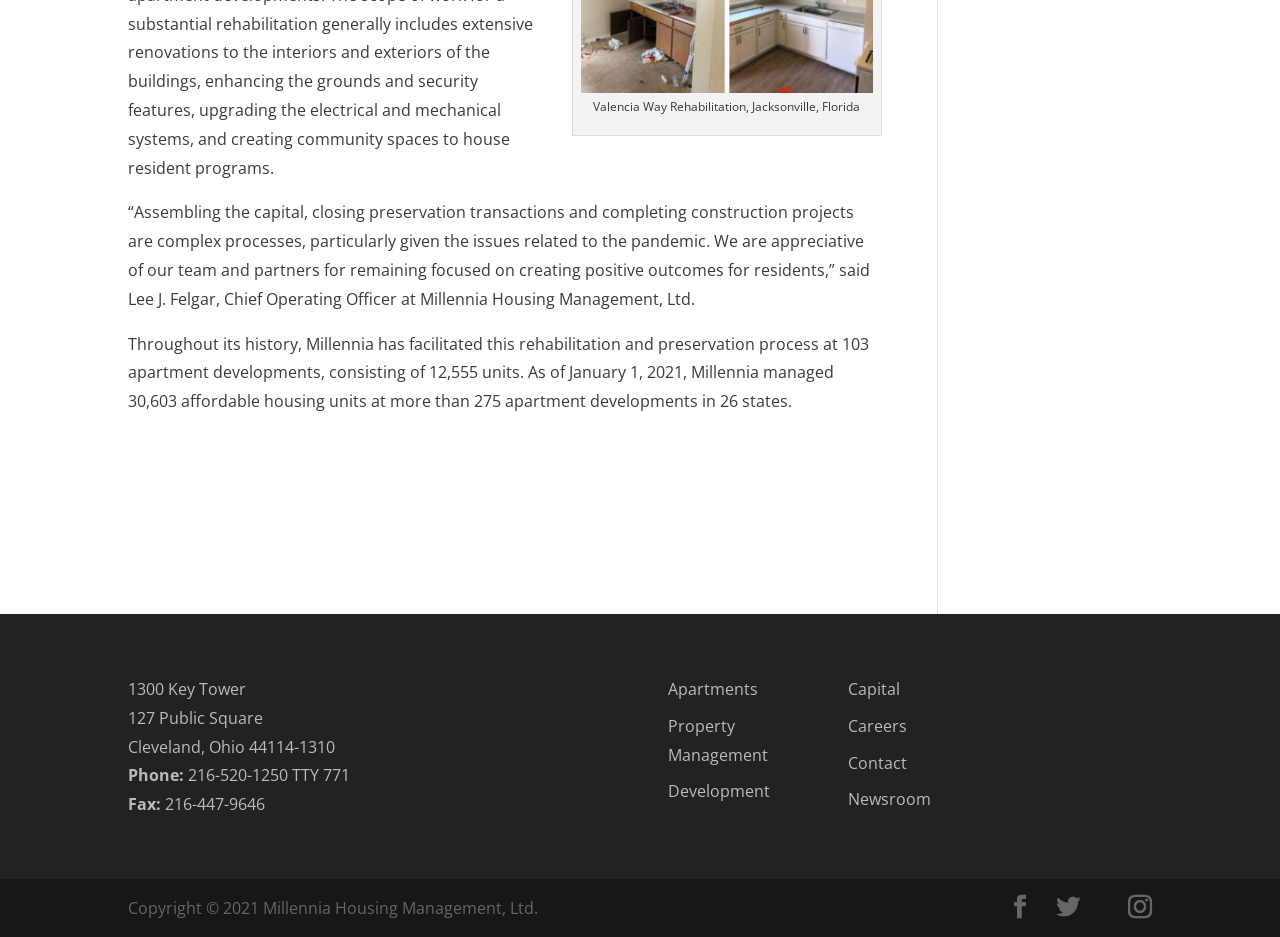Identify the bounding box coordinates of the clickable region required to complete the instruction: "Learn about development". The coordinates should be given as four float numbers within the range of 0 and 1, i.e., [left, top, right, bottom].

[0.522, 0.833, 0.602, 0.856]